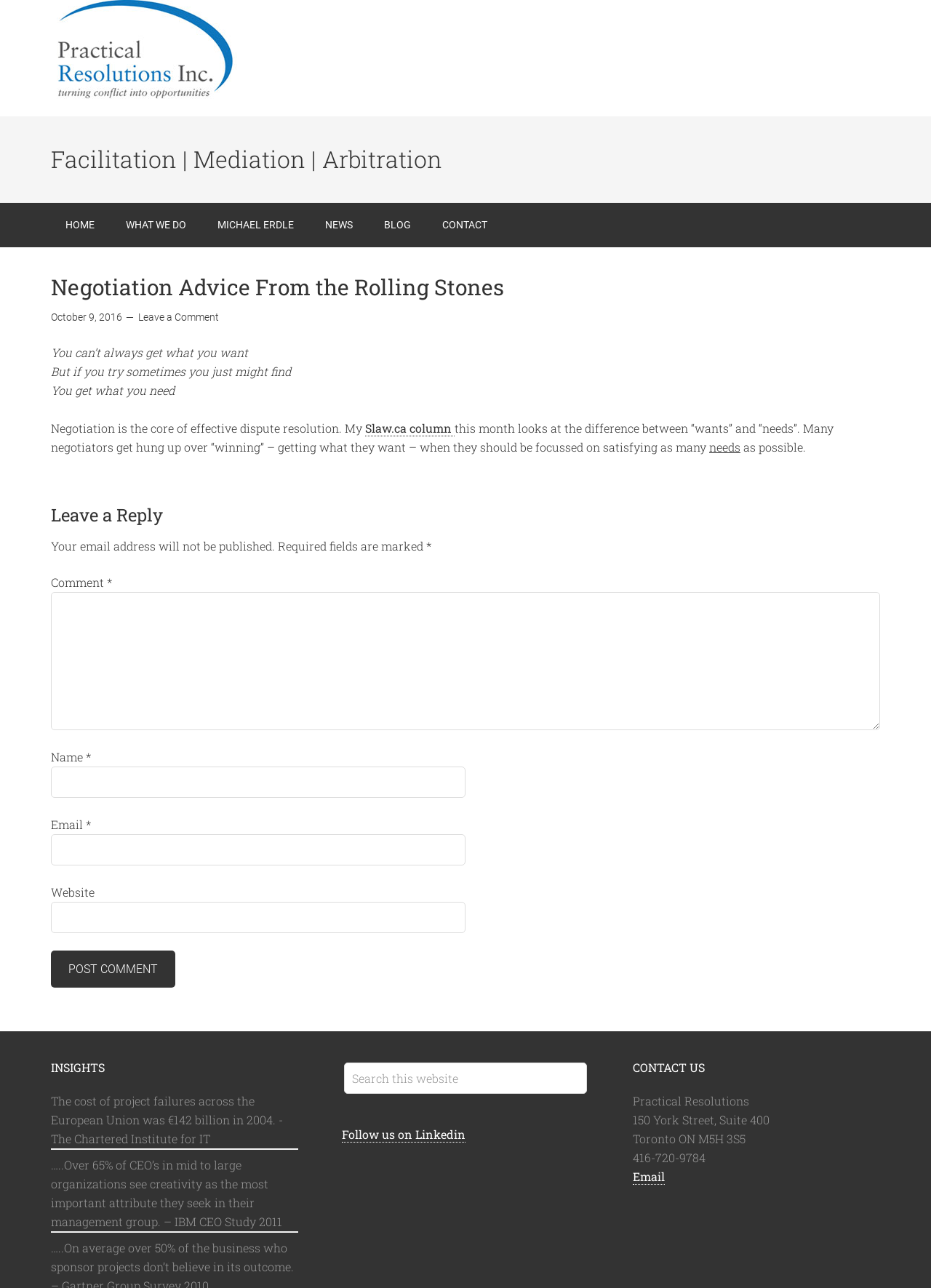Using the element description provided, determine the bounding box coordinates in the format (top-left x, top-left y, bottom-right x, bottom-right y). Ensure that all values are floating point numbers between 0 and 1. Element description: News

[0.334, 0.158, 0.395, 0.192]